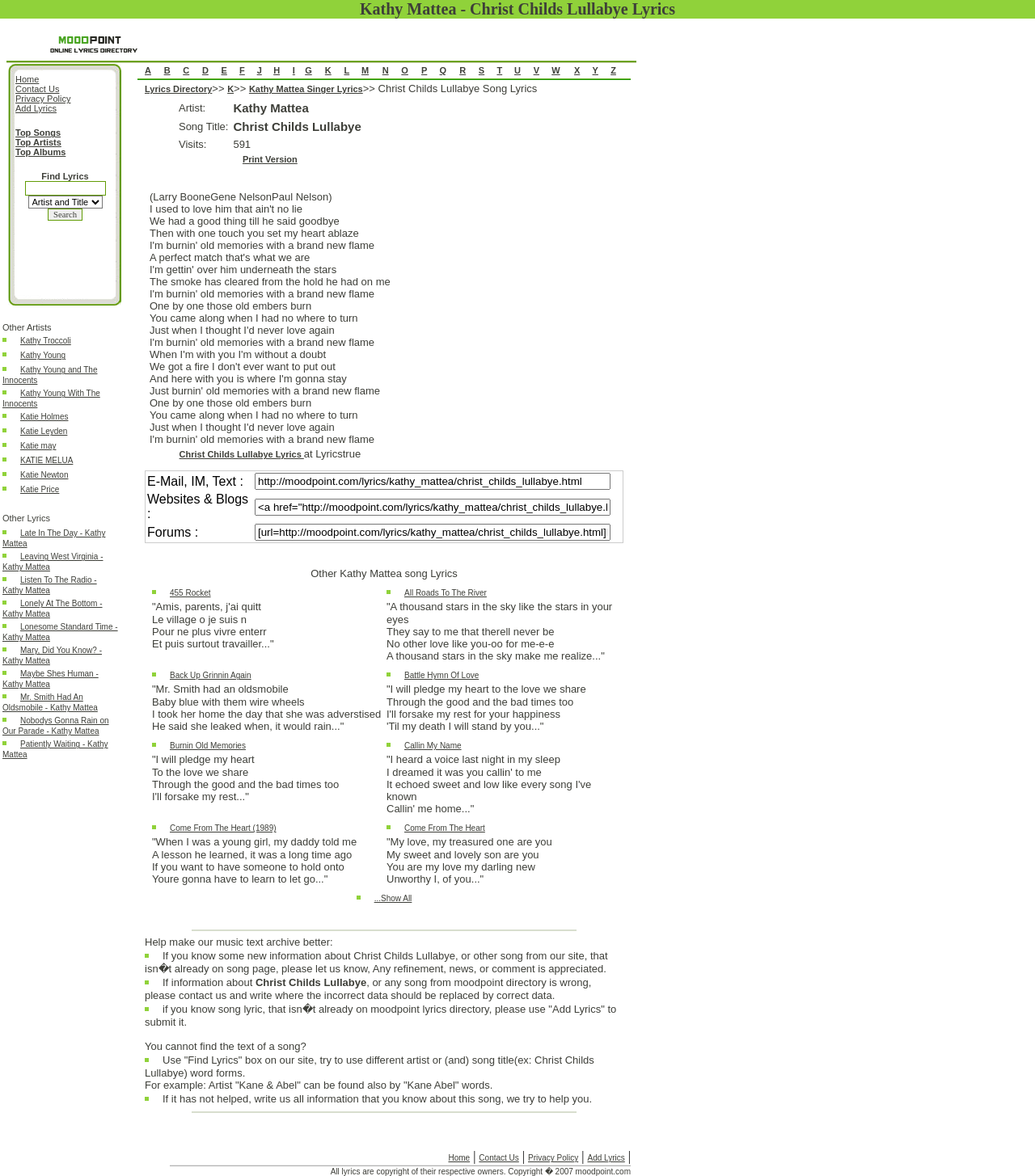Give a detailed account of the webpage, highlighting key information.

The webpage is about the song "Christ Childs Lullabye" by Kathy Mattea. At the top, there is a heading that displays the song title and artist. Below the heading, there is a table with multiple rows, each containing a link to a different alphabet letter (A to Z). These links are arranged horizontally, taking up most of the width of the page.

Below the table of alphabet links, there is a section that displays the lyrics of the song "Christ Childs Lullabye". The lyrics are presented in a block of text, with the song title and artist mentioned at the top. The lyrics are divided into stanzas, with each stanza describing a different aspect of the song's theme.

To the left of the lyrics section, there is a narrow column that contains links to related pages, including a "Lyrics Directory" and the singer's name, "Kathy Mattea". There is also a link to the song's lyrics on another website, "moodpoint.com".

Overall, the webpage is focused on providing the lyrics to the song "Christ Childs Lullabye" by Kathy Mattea, along with some related links and navigation options.